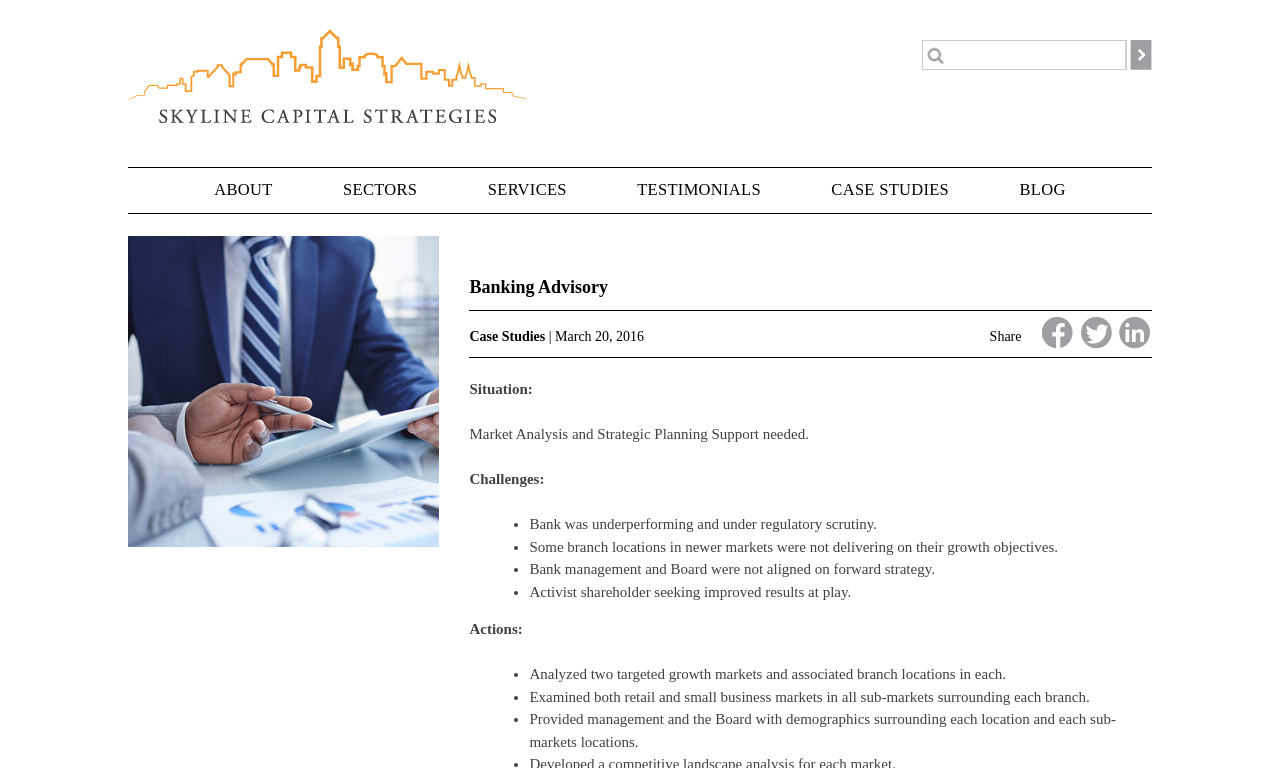What is the purpose of the search box?
Please answer the question with a single word or phrase, referencing the image.

To search the website